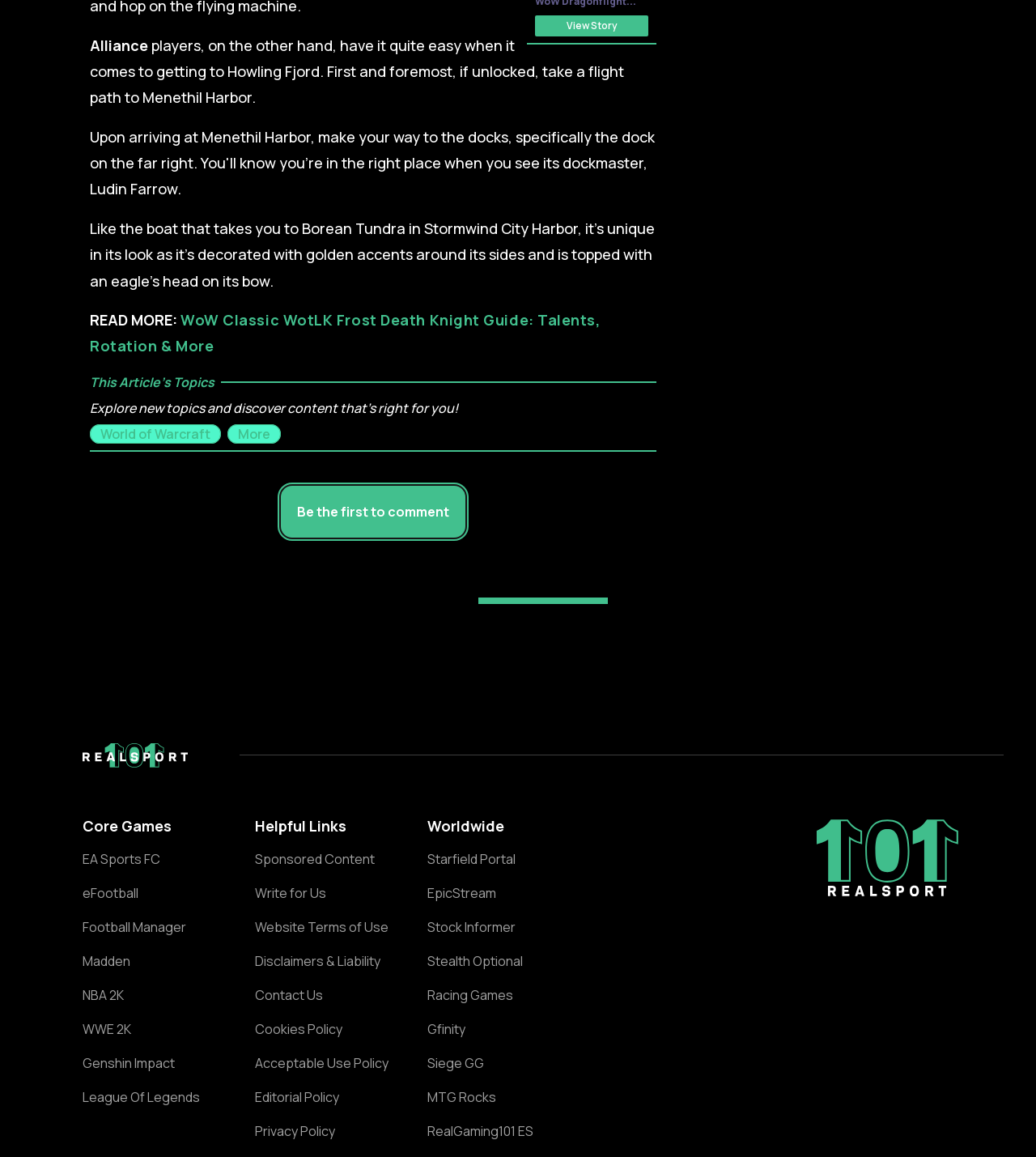Can you give a comprehensive explanation to the question given the content of the image?
What is the purpose of the 'Be the first to comment' button?

The 'Be the first to comment' button is likely used to allow users to leave a comment on the article, as it is placed near the bottom of the page and is a call-to-action.